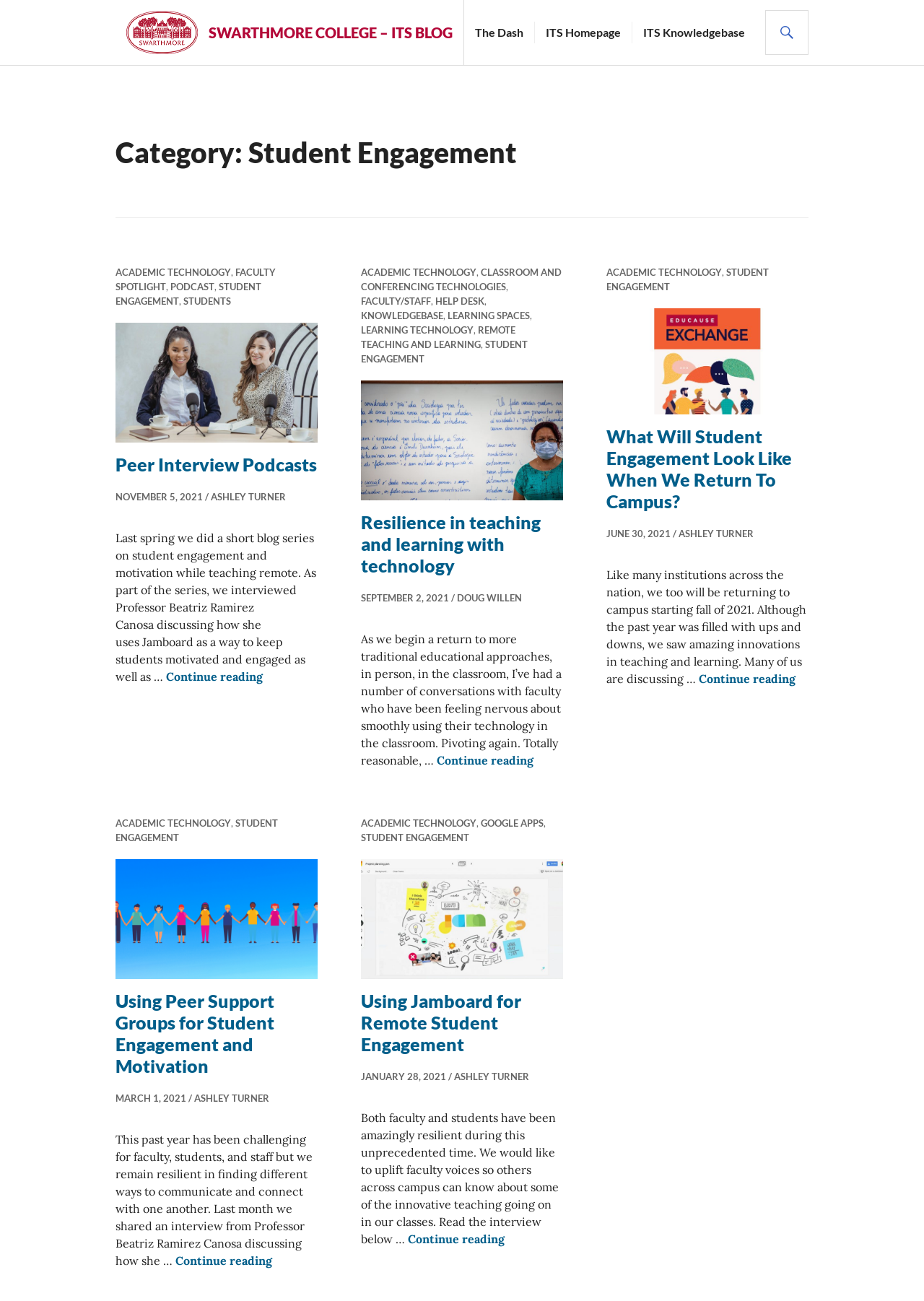Can you find the bounding box coordinates for the element that needs to be clicked to execute this instruction: "Search on the website"? The coordinates should be given as four float numbers between 0 and 1, i.e., [left, top, right, bottom].

[0.828, 0.008, 0.875, 0.042]